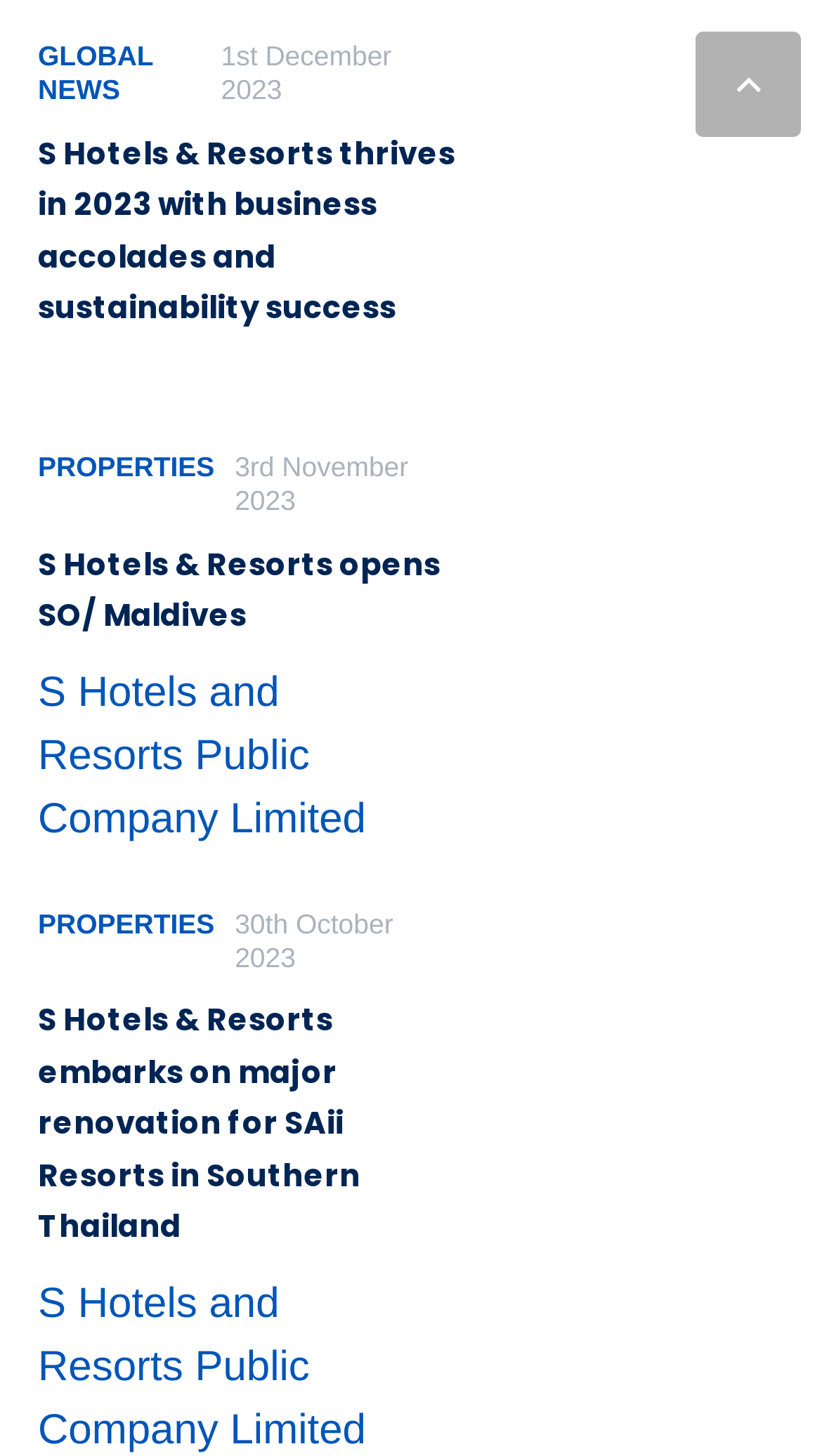Provide a one-word or one-phrase answer to the question:
What is the name of the company mentioned in the second article?

S Hotels and Resorts Public Company Limited